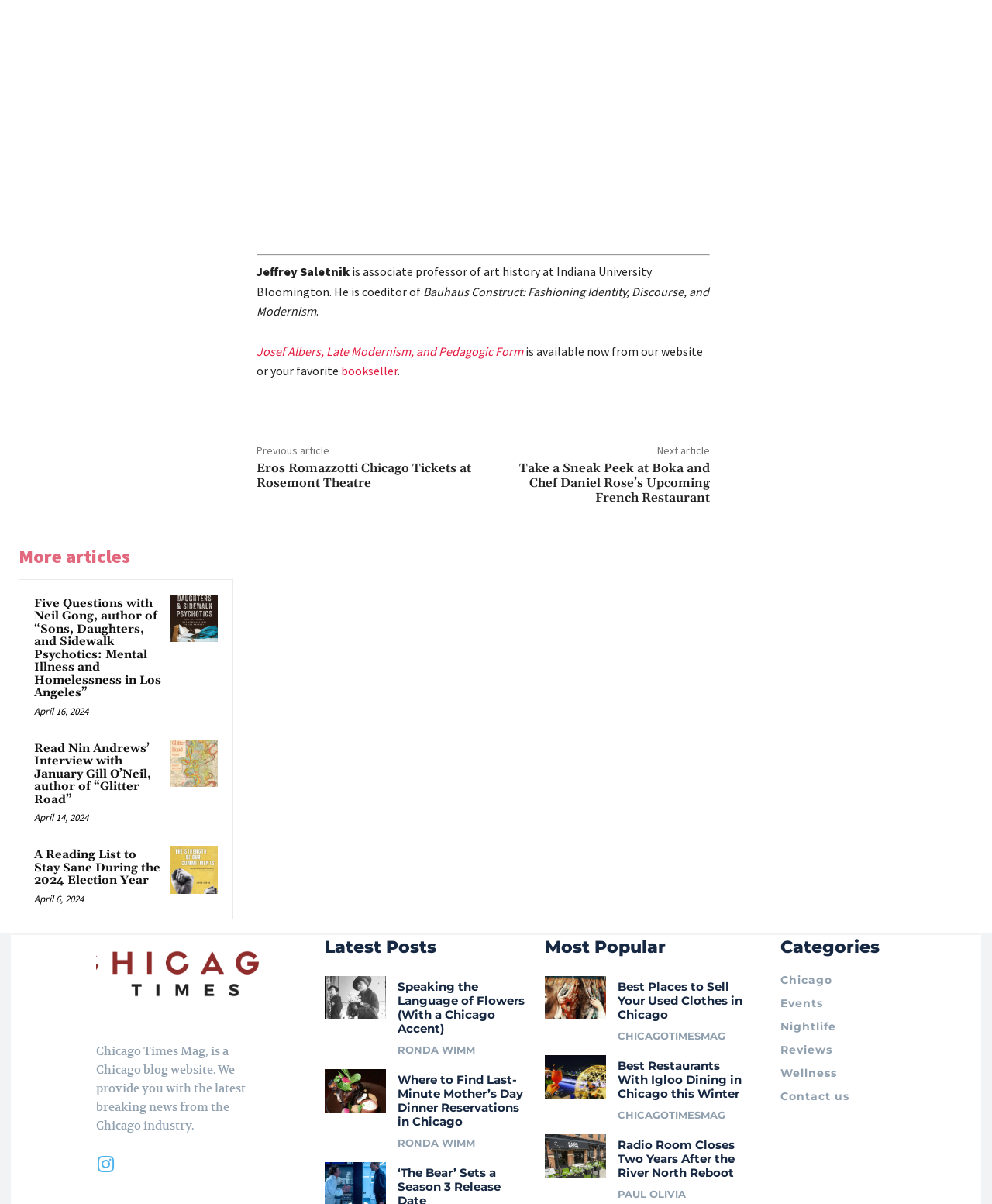Show the bounding box coordinates of the element that should be clicked to complete the task: "Read about Jeffrey Saletnik".

[0.259, 0.219, 0.355, 0.232]